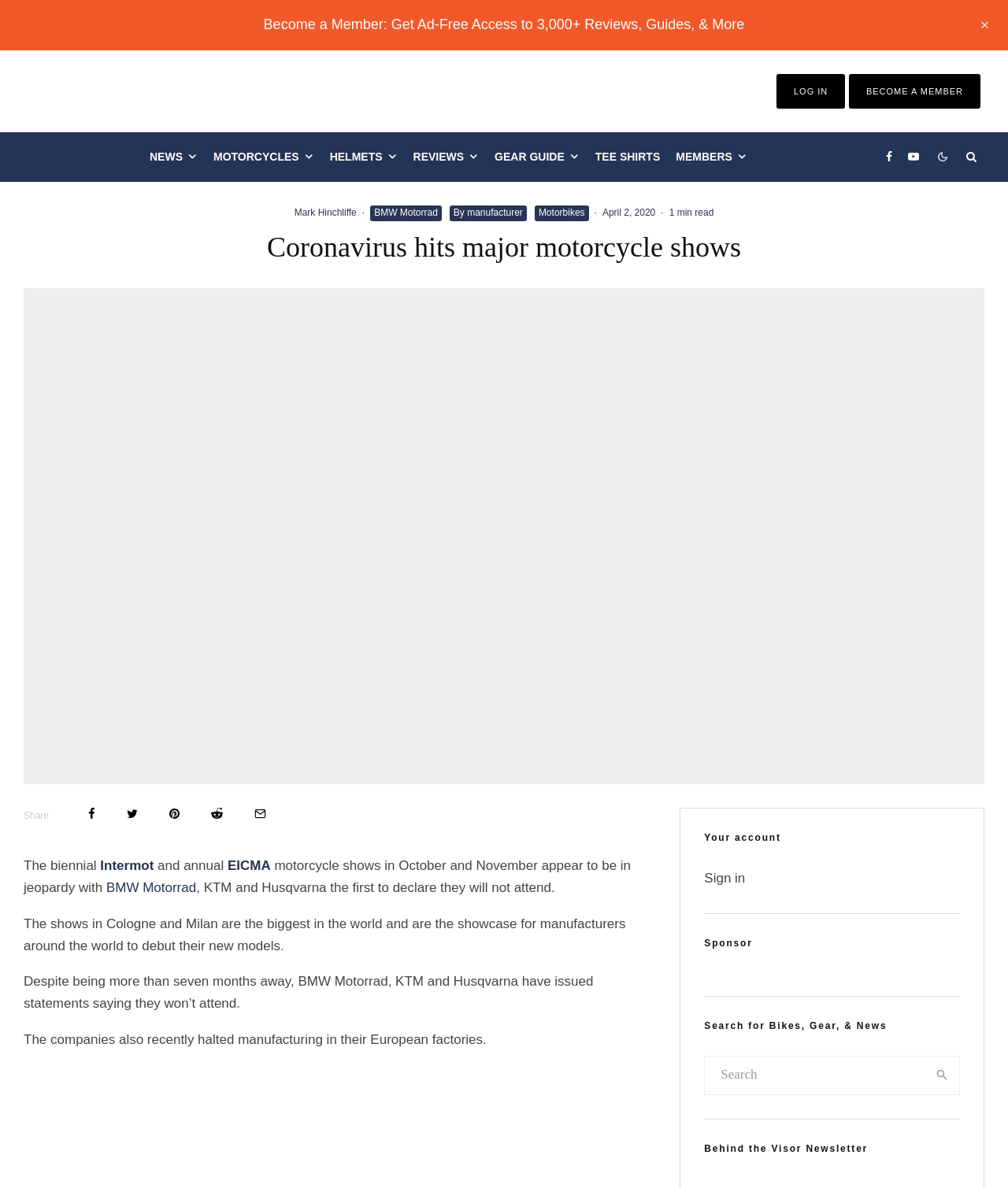Bounding box coordinates are specified in the format (top-left x, top-left y, bottom-right x, bottom-right y). All values are floating point numbers bounded between 0 and 1. Please provide the bounding box coordinate of the region this sentence describes: Intermot

[0.099, 0.722, 0.153, 0.735]